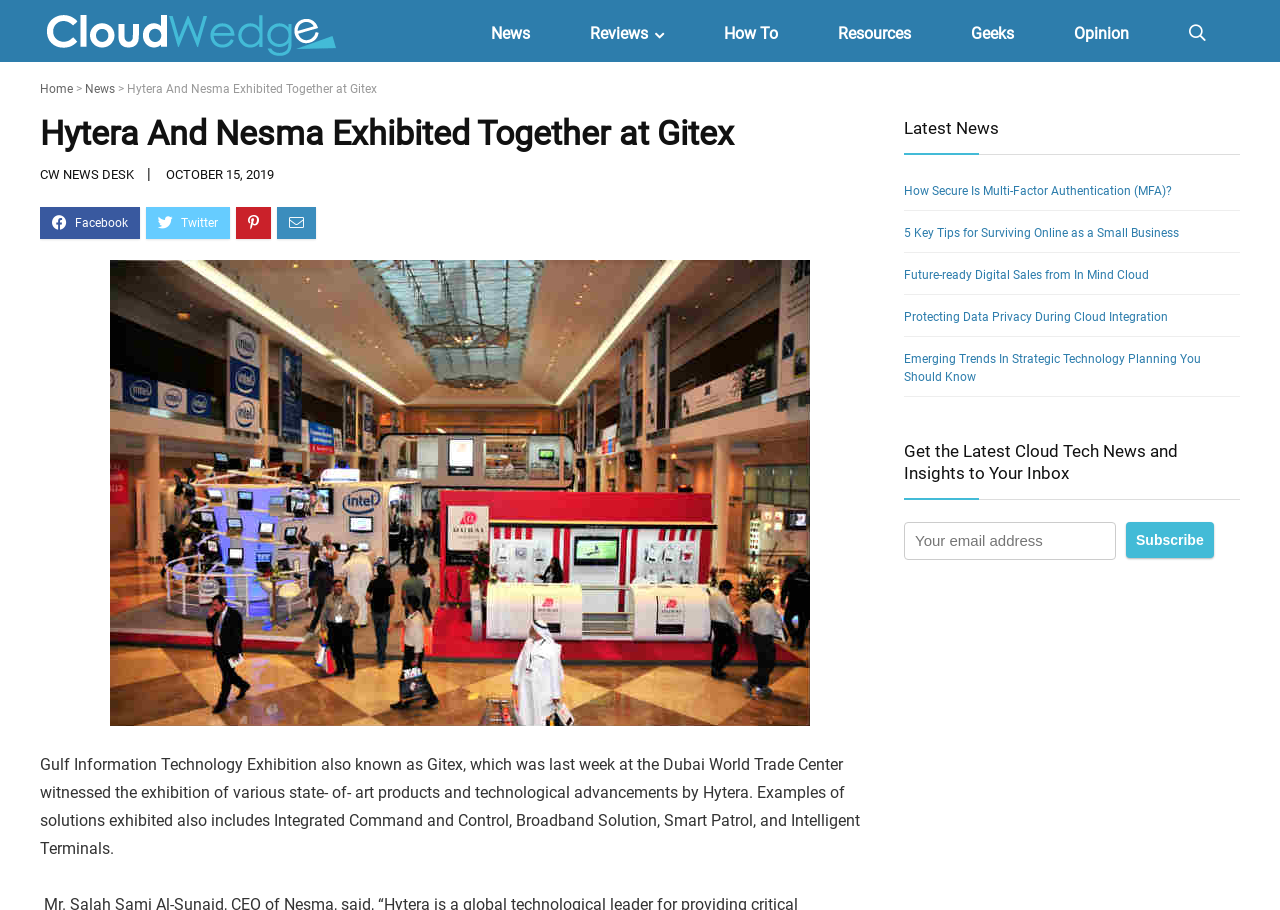Please identify the bounding box coordinates of the element that needs to be clicked to perform the following instruction: "Click on the 'News' link".

[0.36, 0.018, 0.438, 0.047]